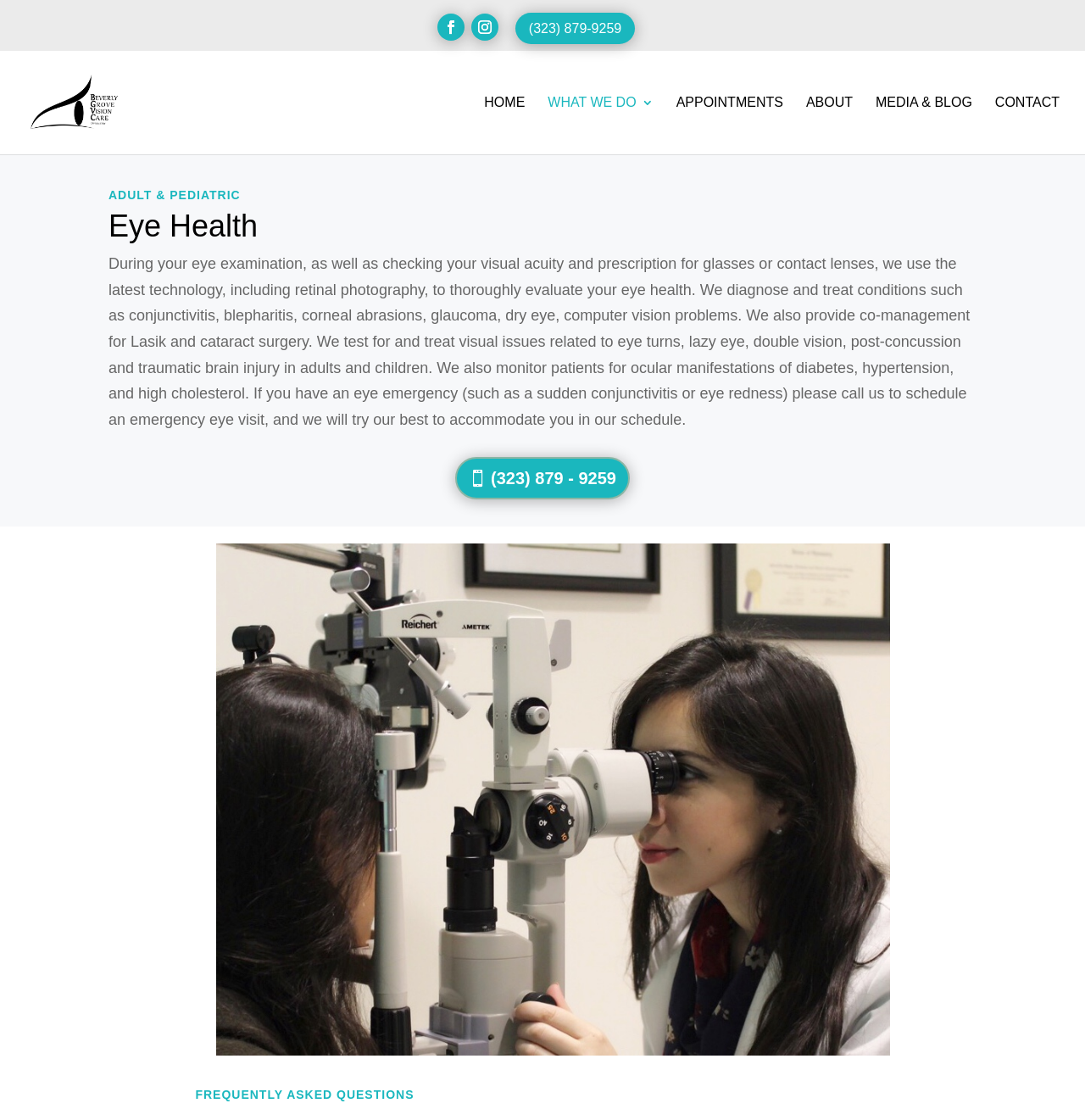Determine the coordinates of the bounding box that should be clicked to complete the instruction: "Click the HOME link". The coordinates should be represented by four float numbers between 0 and 1: [left, top, right, bottom].

[0.446, 0.086, 0.484, 0.137]